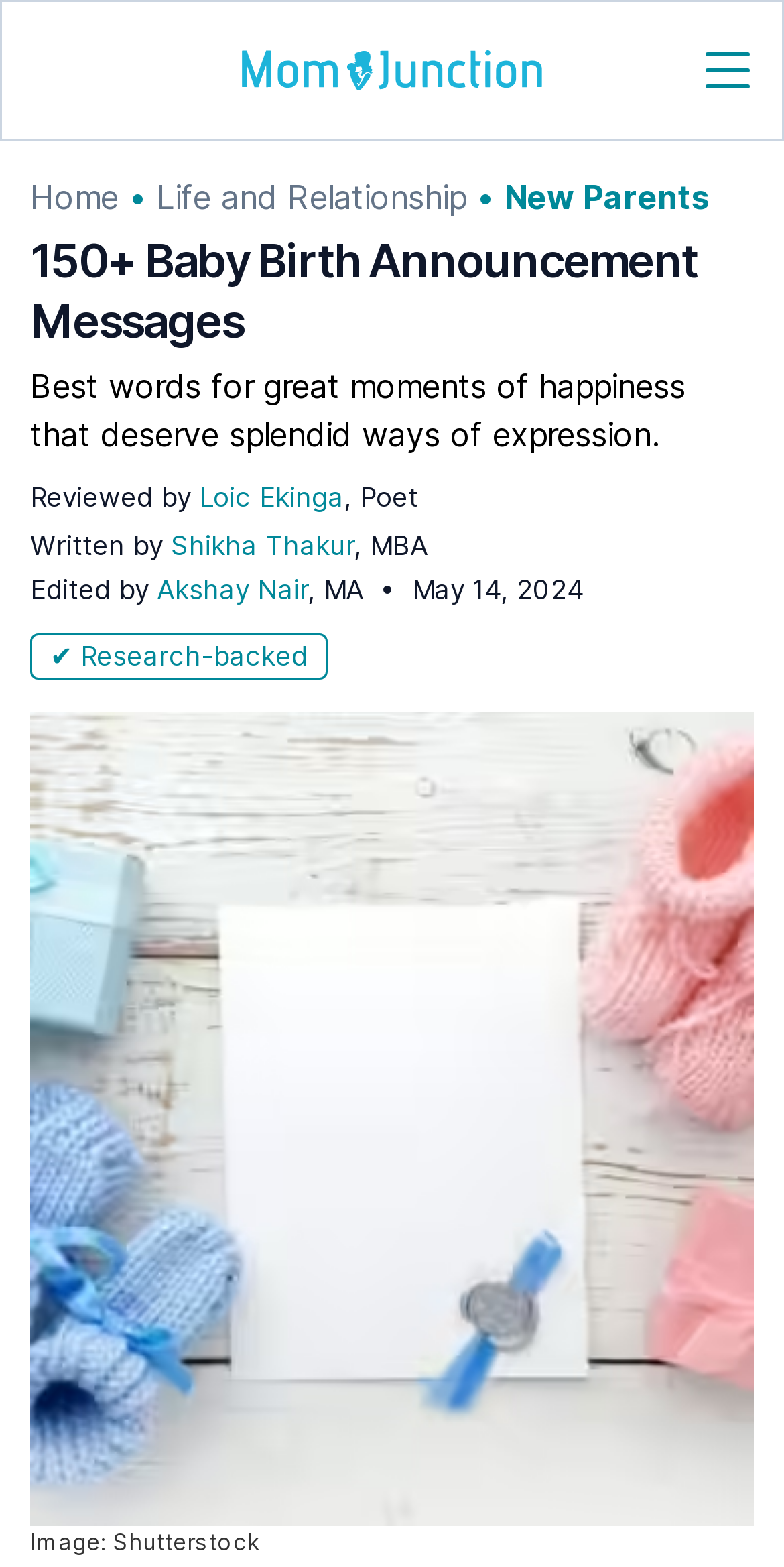What is the occupation of the reviewer?
Answer the question with a single word or phrase, referring to the image.

Poet